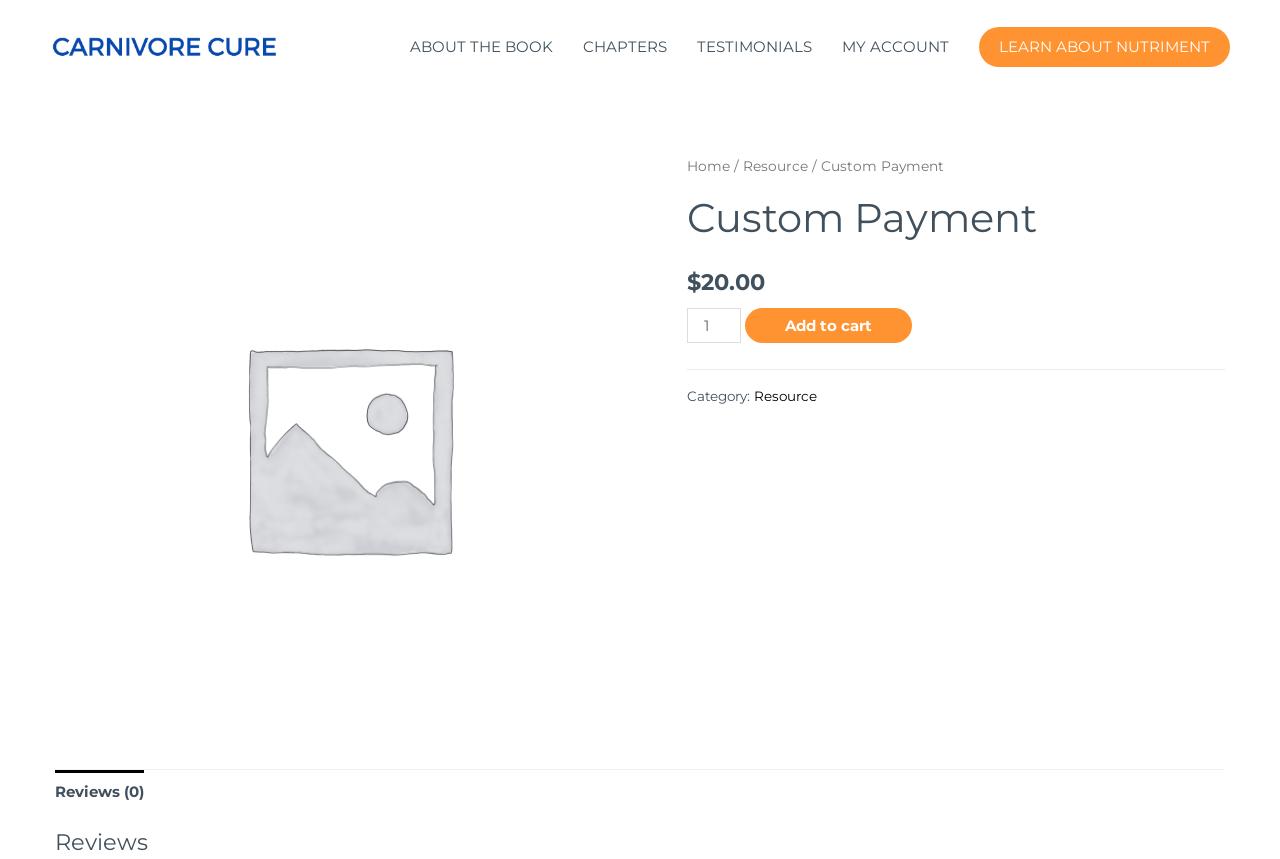Please determine the bounding box coordinates of the element's region to click in order to carry out the following instruction: "Click on the Carnivore Cure link". The coordinates should be four float numbers between 0 and 1, i.e., [left, top, right, bottom].

[0.027, 0.042, 0.23, 0.064]